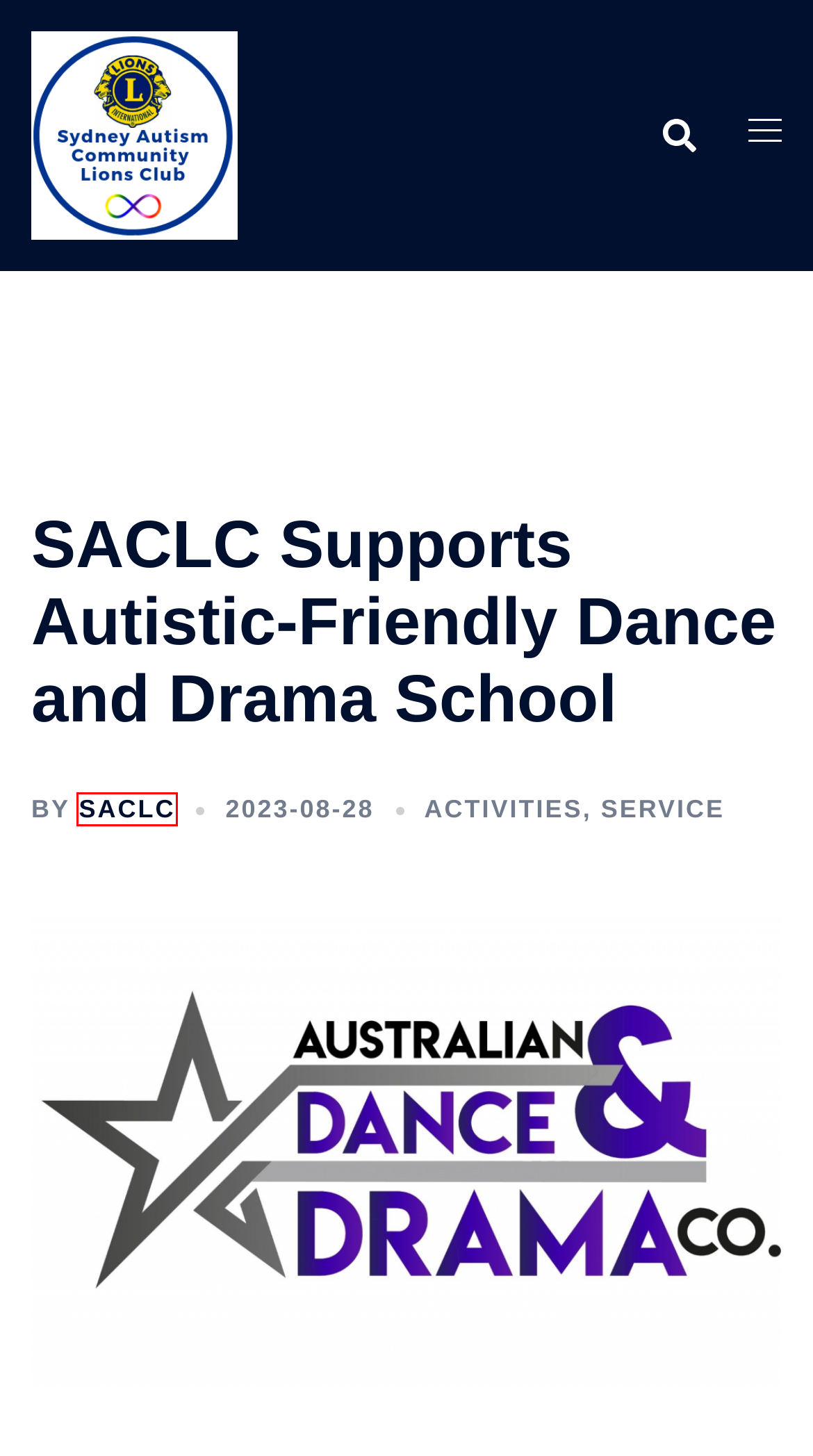Consider the screenshot of a webpage with a red bounding box and select the webpage description that best describes the new page that appears after clicking the element inside the red box. Here are the candidates:
A. SACLC Staged An Autistic Writing Competition | Sydney Autism Community Lions Club Inc
B. Activities | Sydney Autism Community Lions Club Inc
C. Service | Sydney Autism Community Lions Club Inc
D. saclc | Sydney Autism Community Lions Club Inc
E. Moorebank Dance Studio - Australian Dance & Drama
F. Sydney Autism Community Lions Club Inc.
G. SACLC and Return and Earn | Sydney Autism Community Lions Club Inc
H. Brazilian Blue Angels and Australian Heroes of the Ocean | Sydney Autism Community Lions Club Inc

D